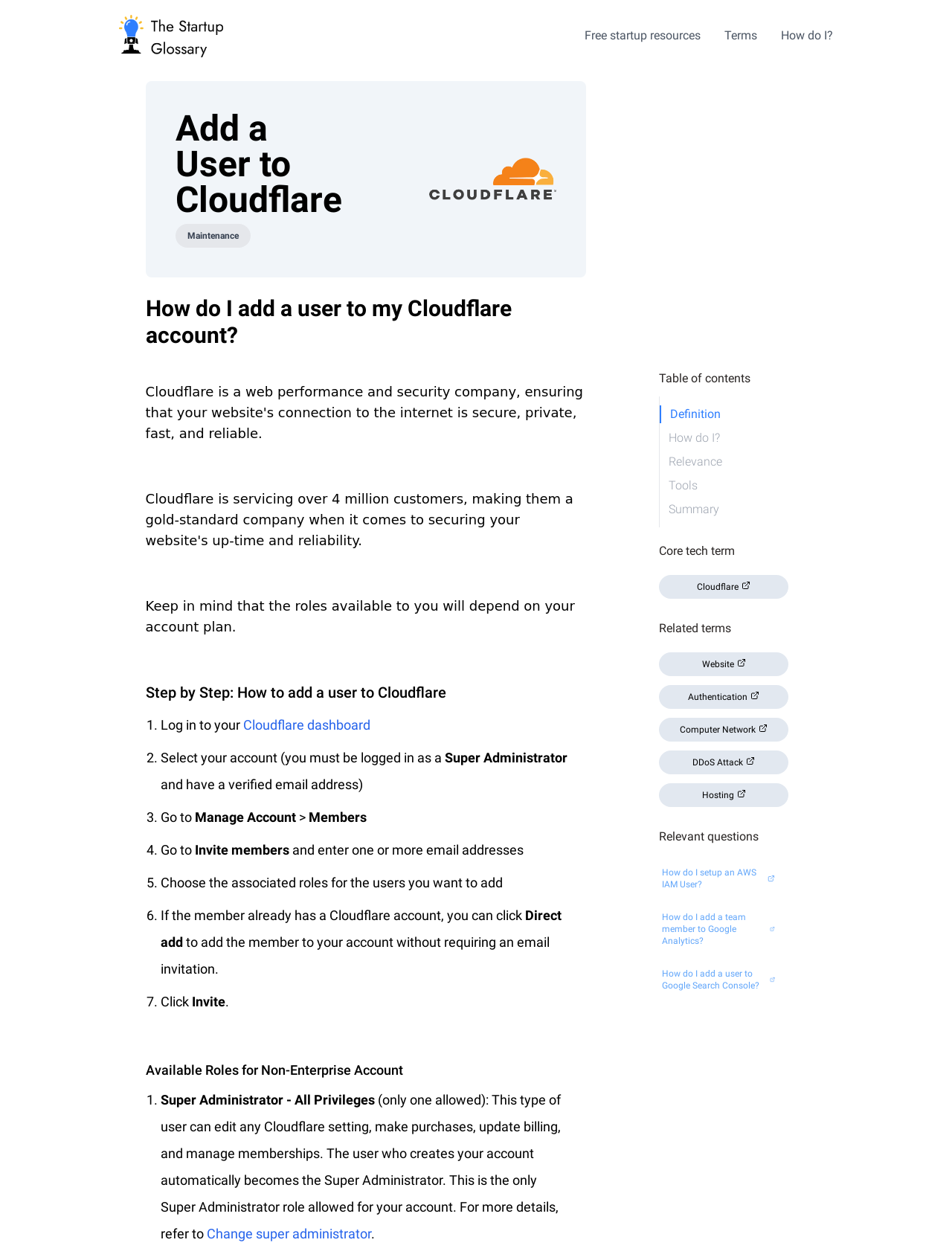Please identify the bounding box coordinates of the element's region that should be clicked to execute the following instruction: "Click the 'Free startup resources' link". The bounding box coordinates must be four float numbers between 0 and 1, i.e., [left, top, right, bottom].

[0.614, 0.021, 0.736, 0.036]